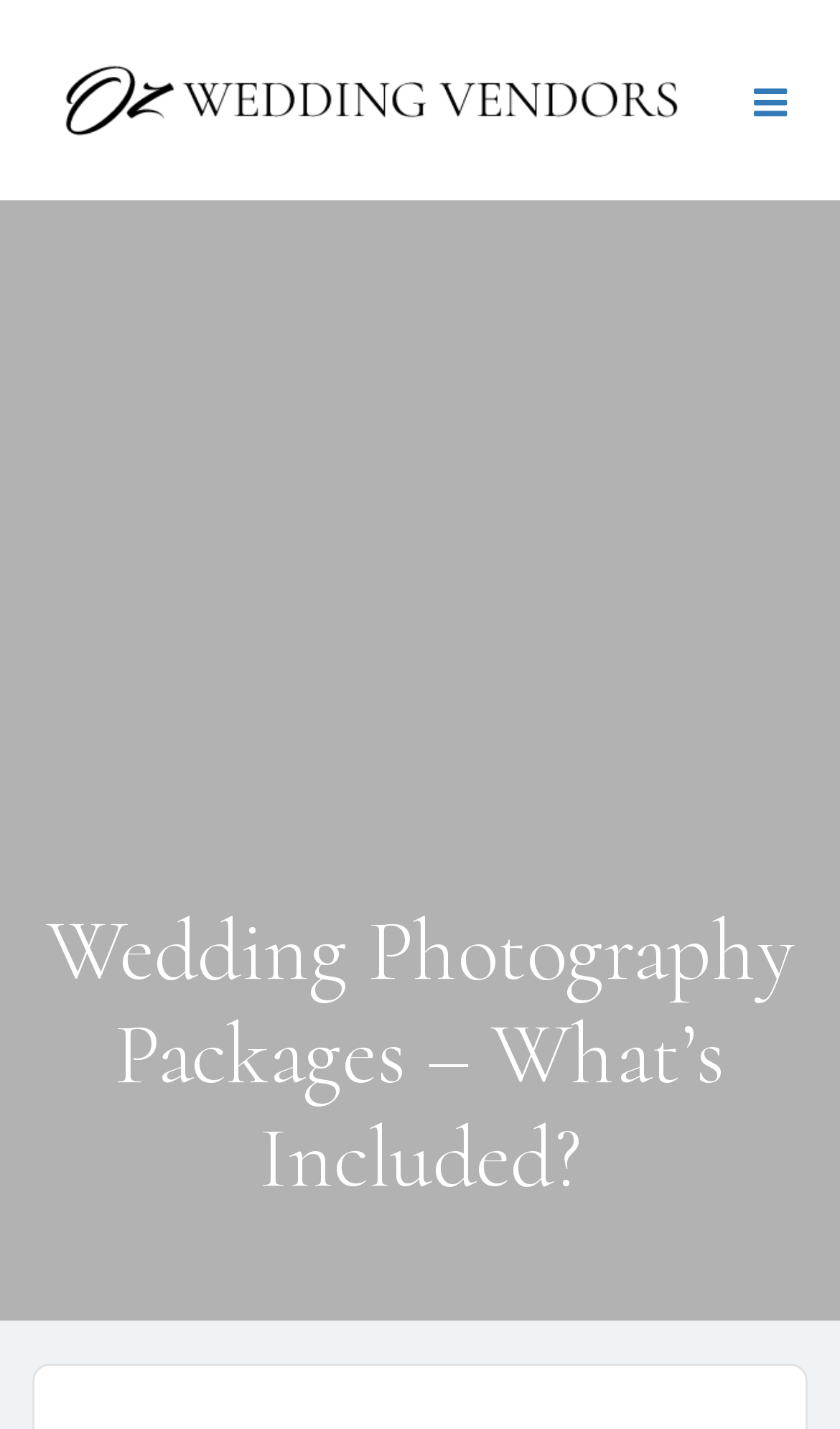Determine and generate the text content of the webpage's headline.

Wedding Photography Packages – What’s Included?